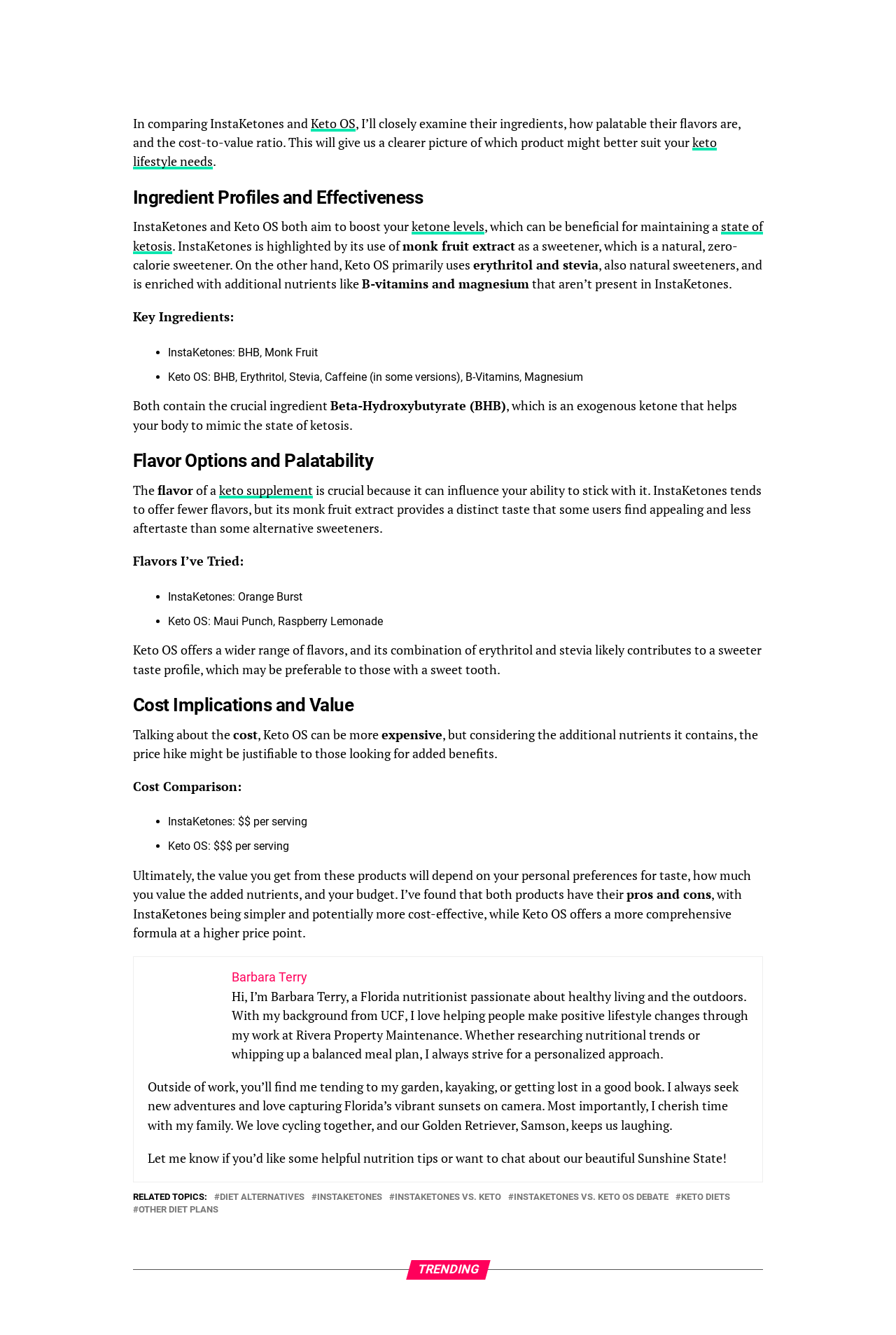Pinpoint the bounding box coordinates of the clickable element to carry out the following instruction: "Explore the 'RELATED TOPICS' section."

[0.148, 0.893, 0.231, 0.9]